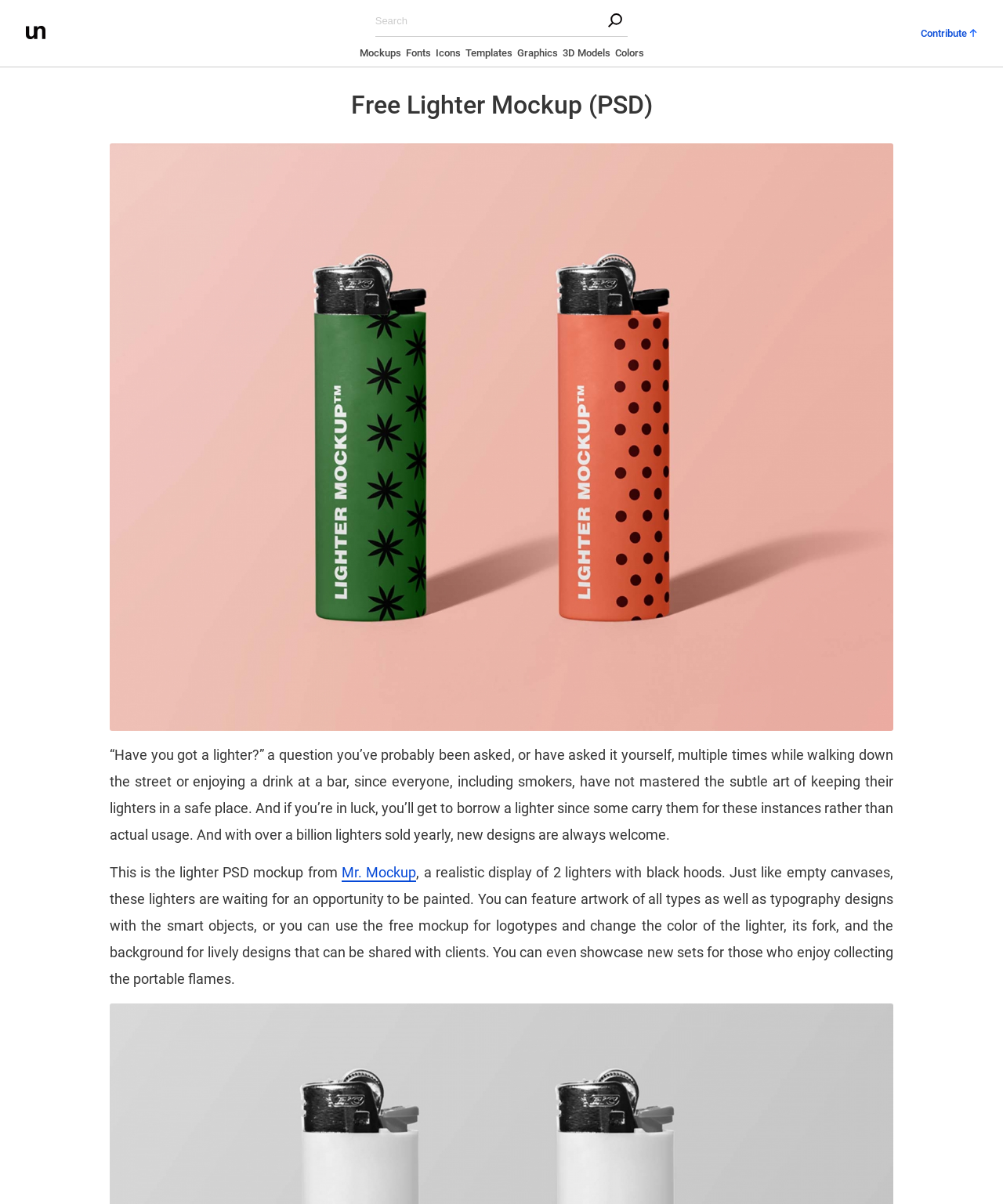Given the element description Fonts, predict the bounding box coordinates for the UI element in the webpage screenshot. The format should be (top-left x, top-left y, bottom-right x, bottom-right y), and the values should be between 0 and 1.

[0.404, 0.039, 0.429, 0.053]